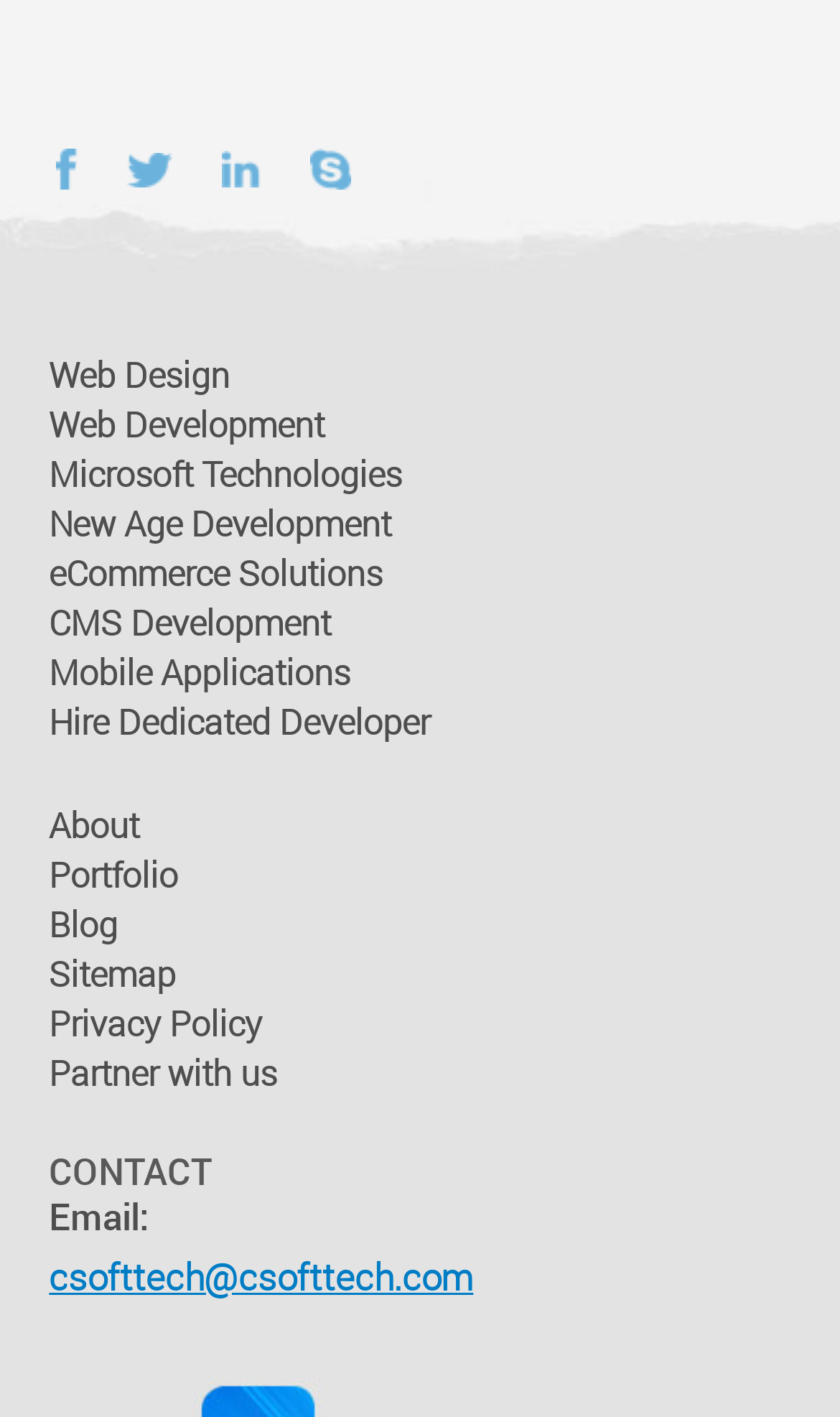Locate the coordinates of the bounding box for the clickable region that fulfills this instruction: "Subscribe to Leap in! eNews".

None